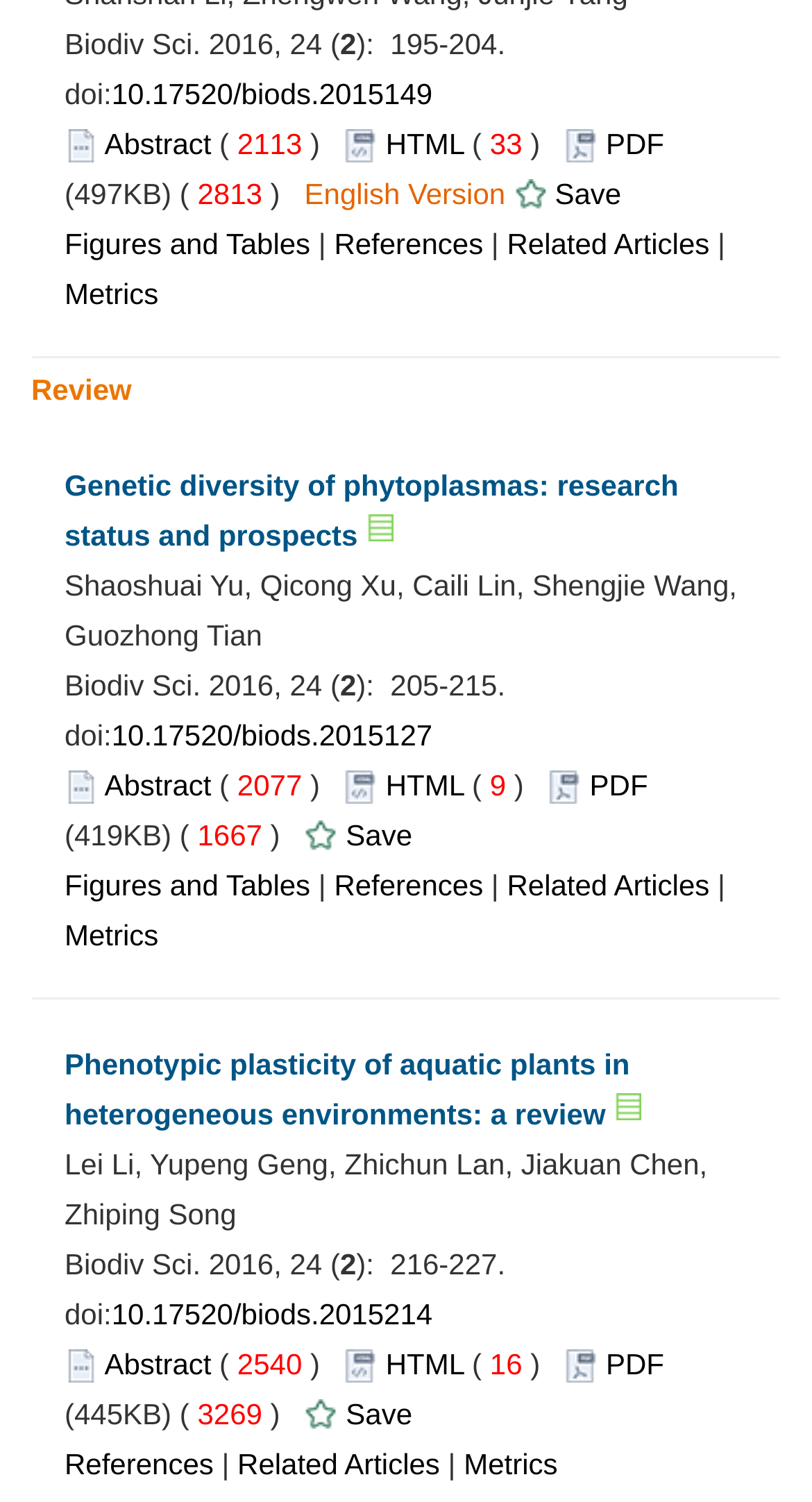Specify the bounding box coordinates for the region that must be clicked to perform the given instruction: "Read the article by Shaoshuai Yu et al.".

[0.079, 0.378, 0.908, 0.433]